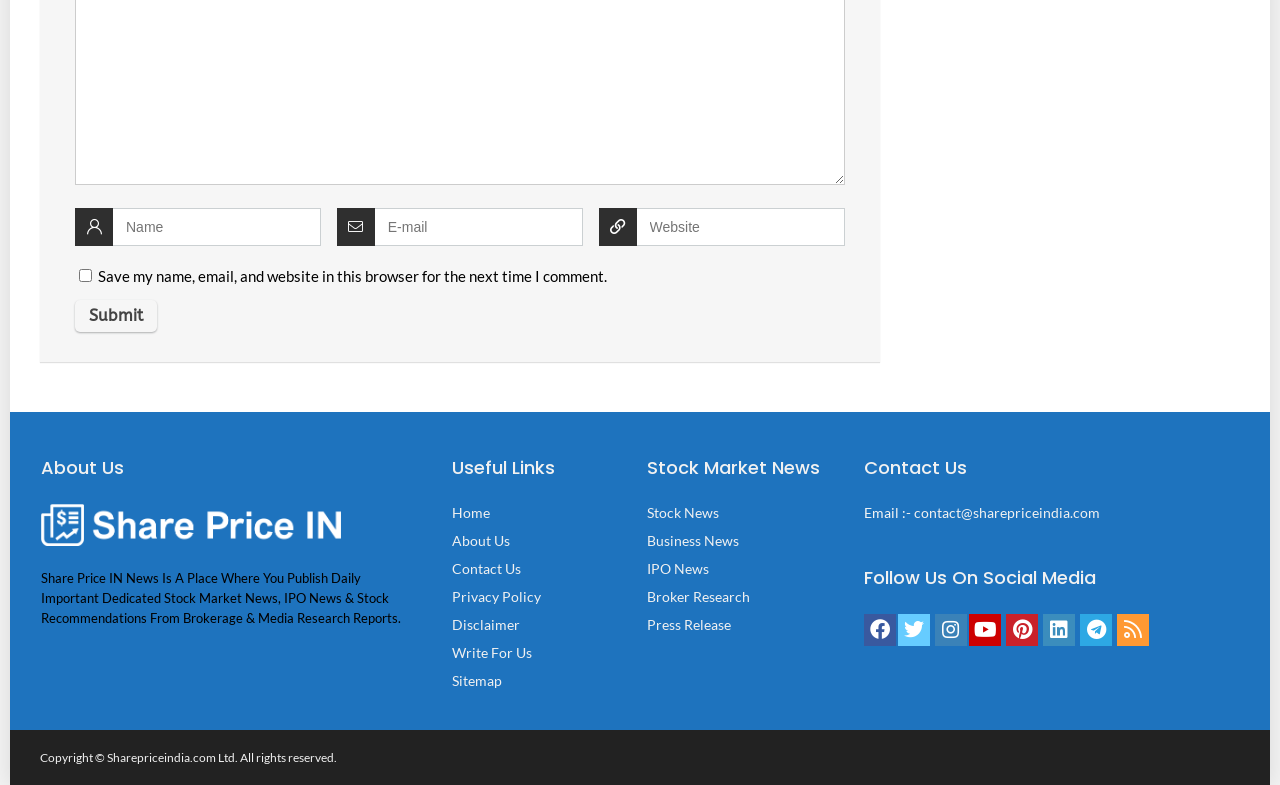Provide a one-word or short-phrase answer to the question:
What is the purpose of the website?

Share stock market news